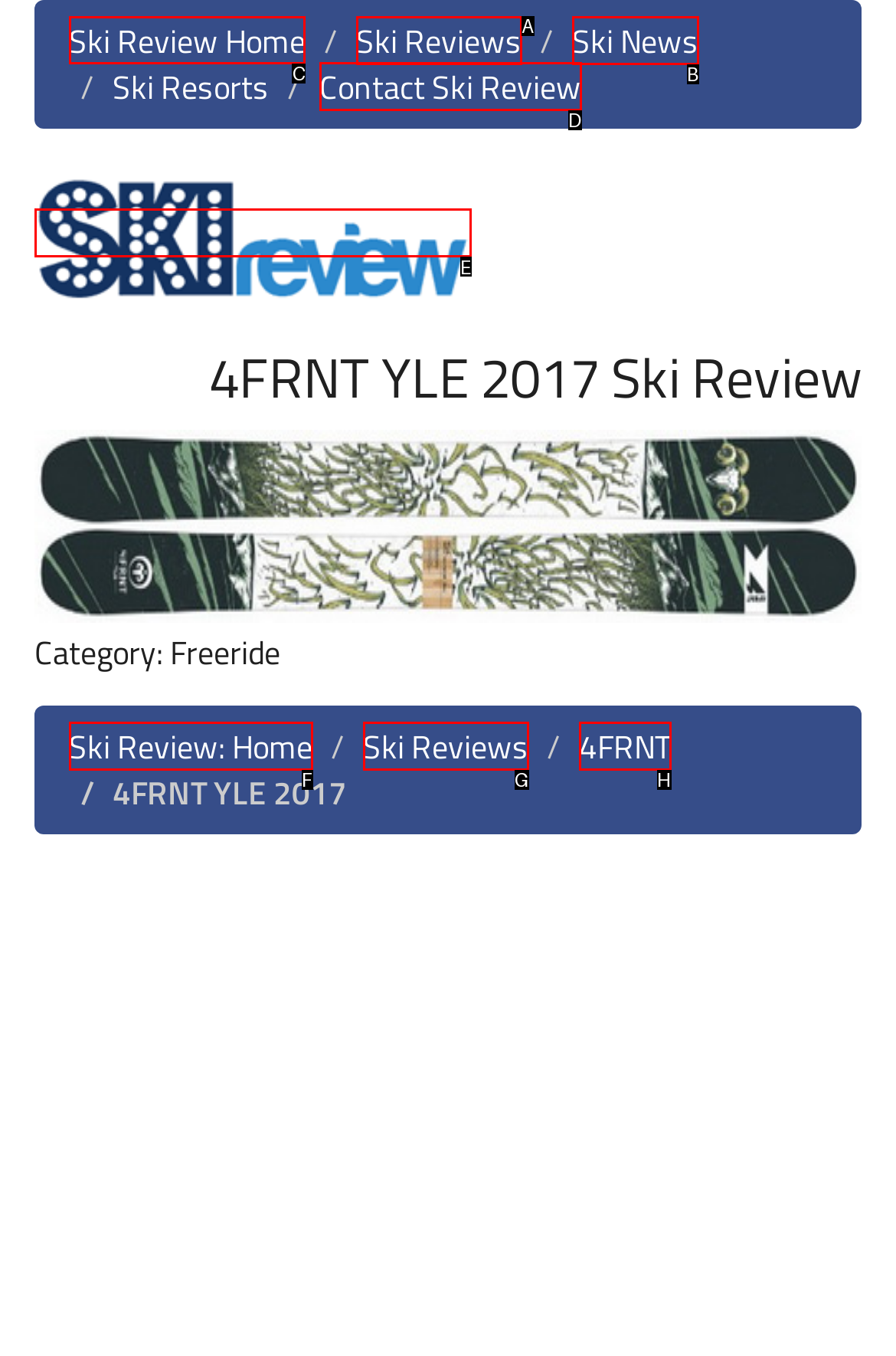Decide which HTML element to click to complete the task: go to ski review home Provide the letter of the appropriate option.

C